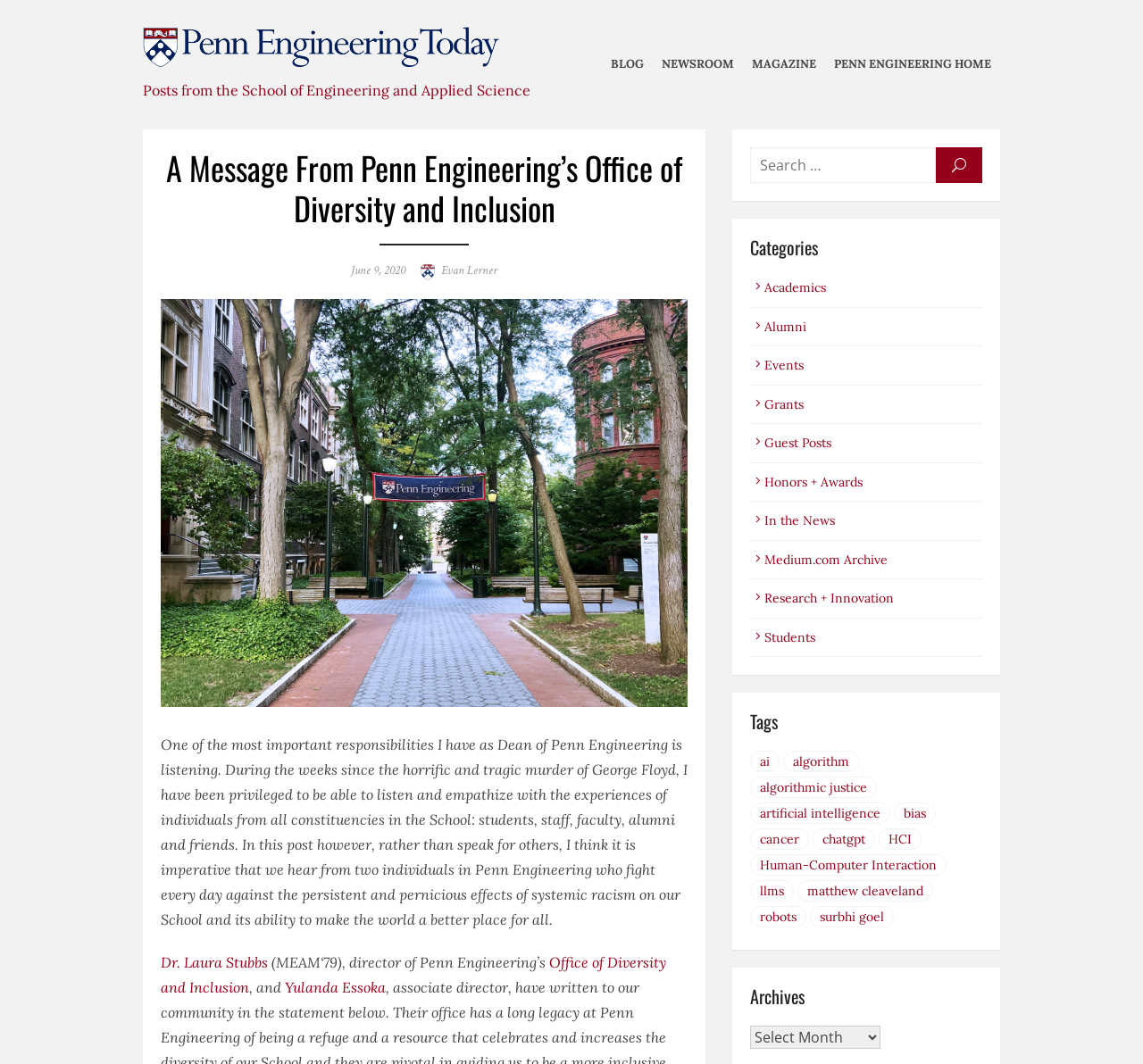For the element described, predict the bounding box coordinates as (top-left x, top-left y, bottom-right x, bottom-right y). All values should be between 0 and 1. Element description: Penn Engineering Home

[0.726, 0.044, 0.871, 0.077]